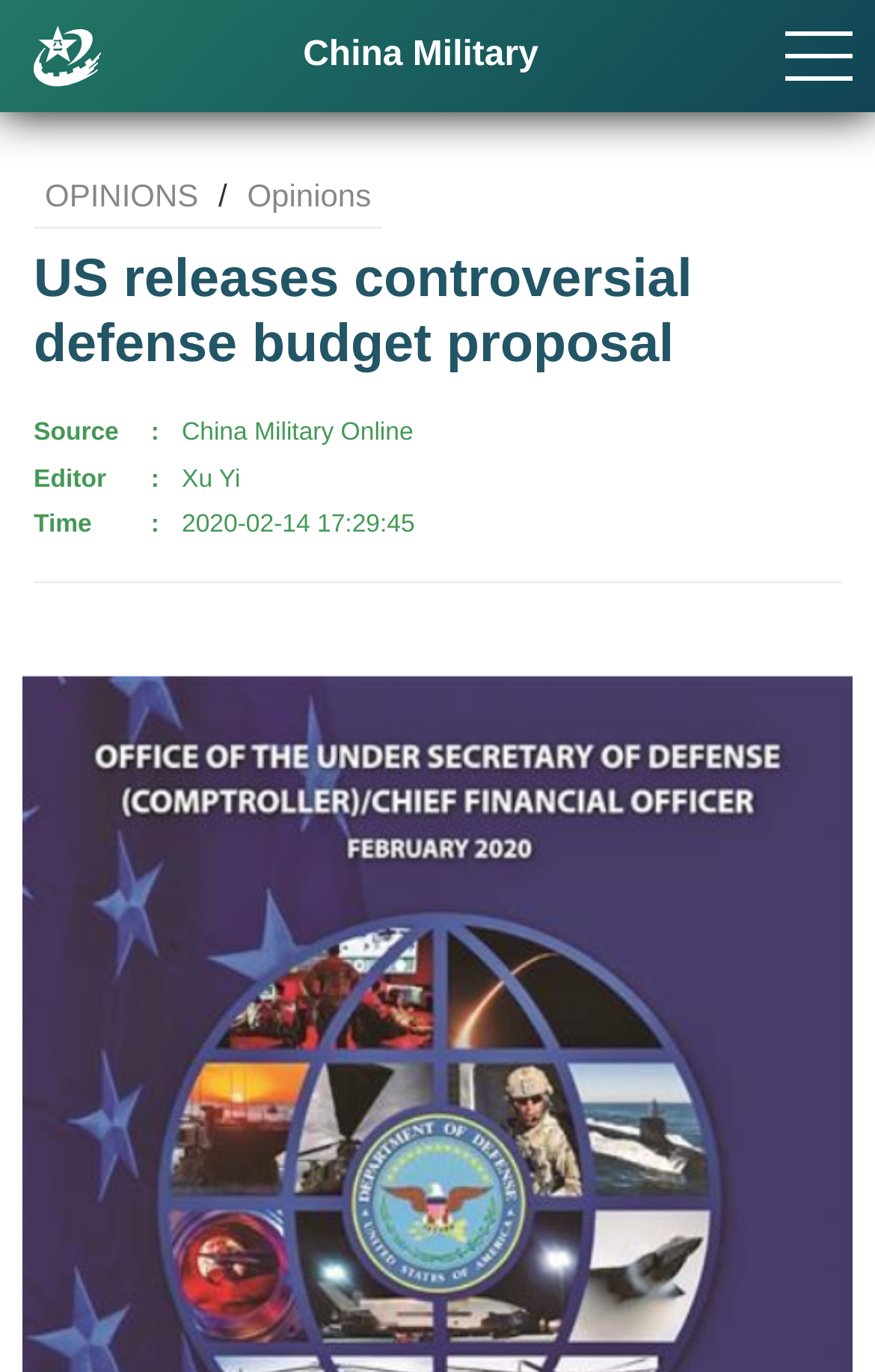What is the category of the article?
Please look at the screenshot and answer in one word or a short phrase.

Opinions